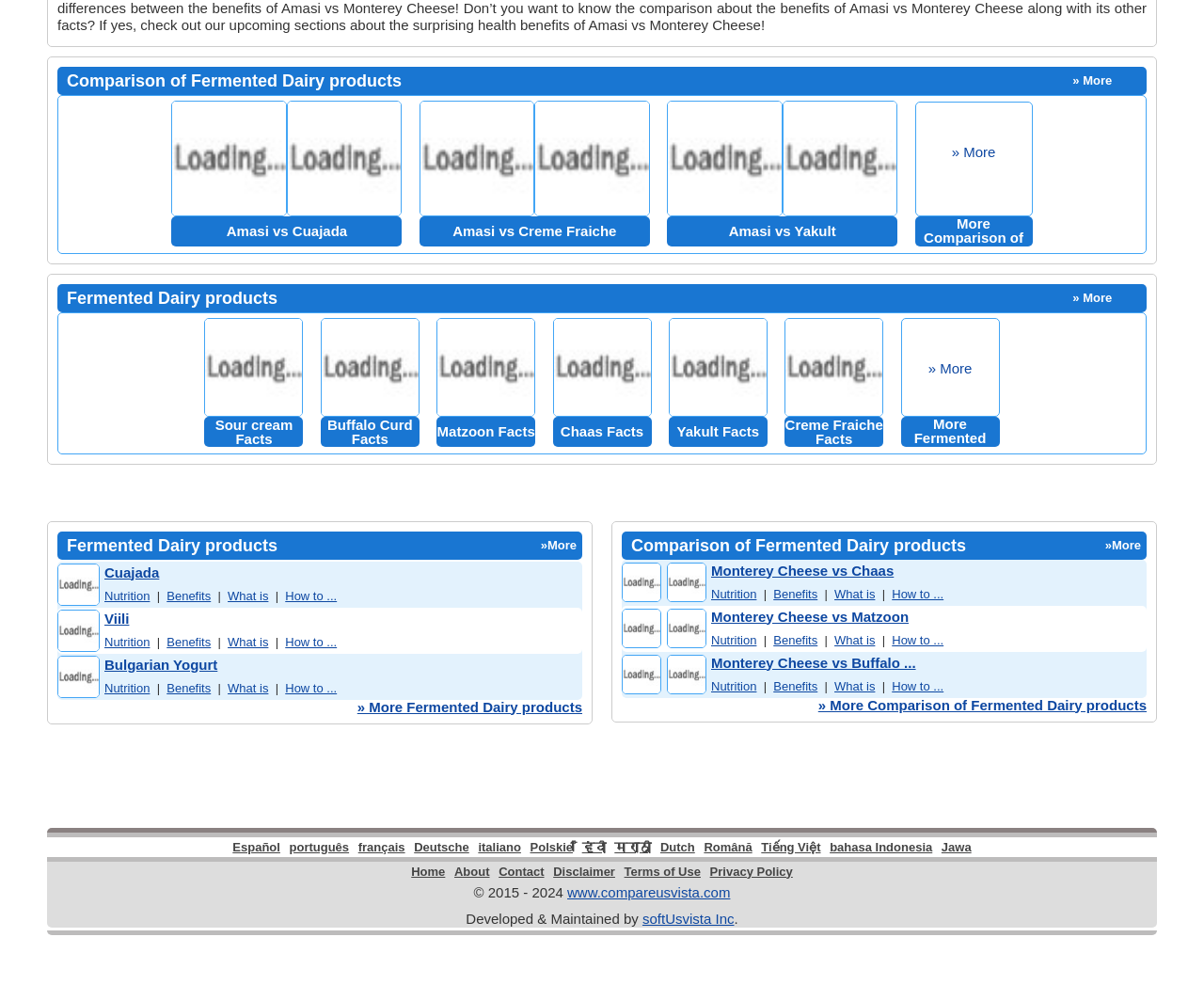Show the bounding box coordinates for the HTML element as described: "What is".

[0.693, 0.596, 0.727, 0.61]